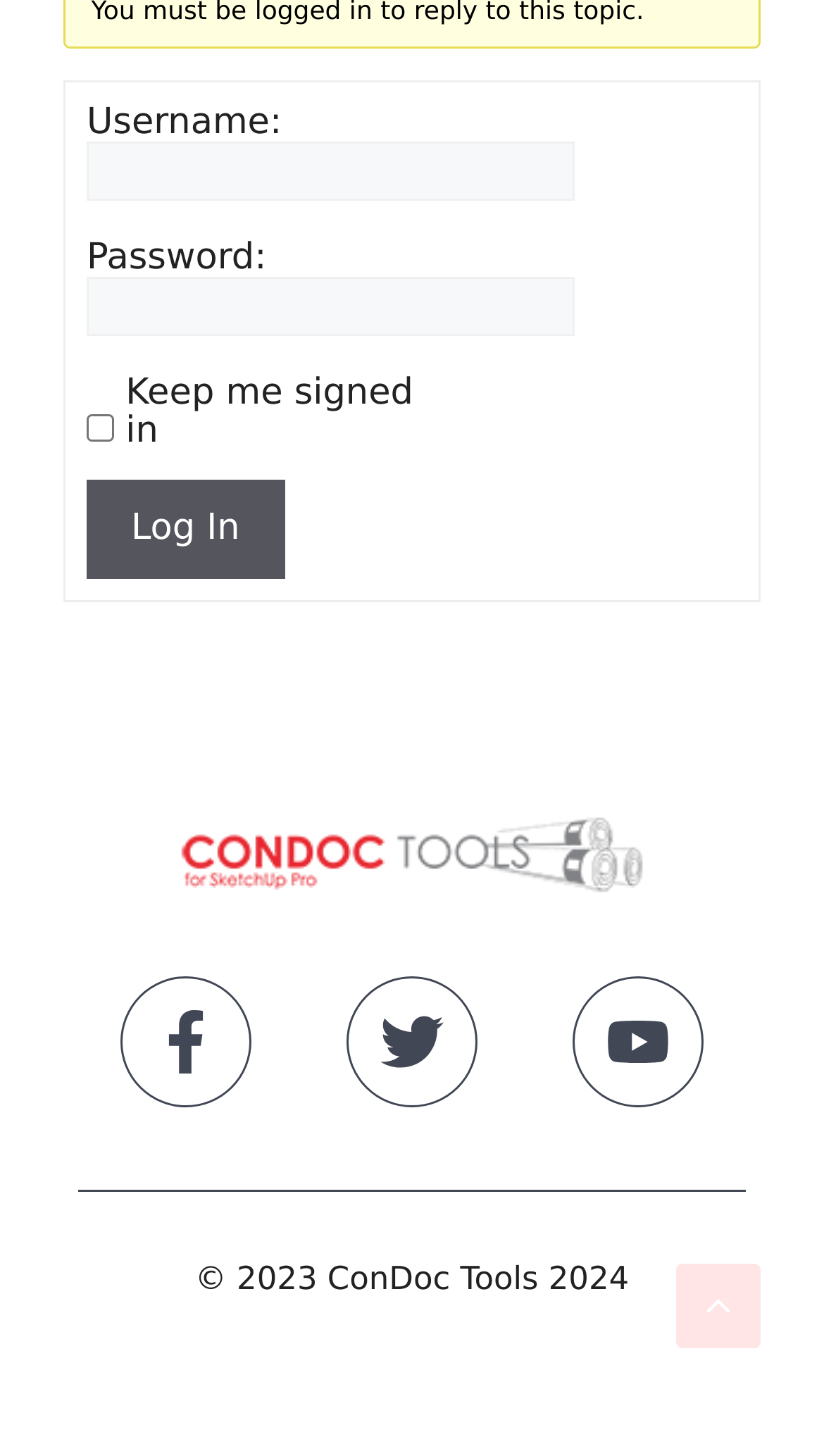Please give a succinct answer to the question in one word or phrase:
What is the copyright year of ConDoc Tools?

2023 and 2024